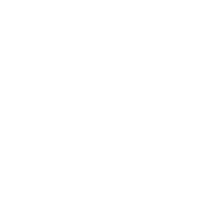Please answer the following question using a single word or phrase: 
How many boards are in a pack?

Two